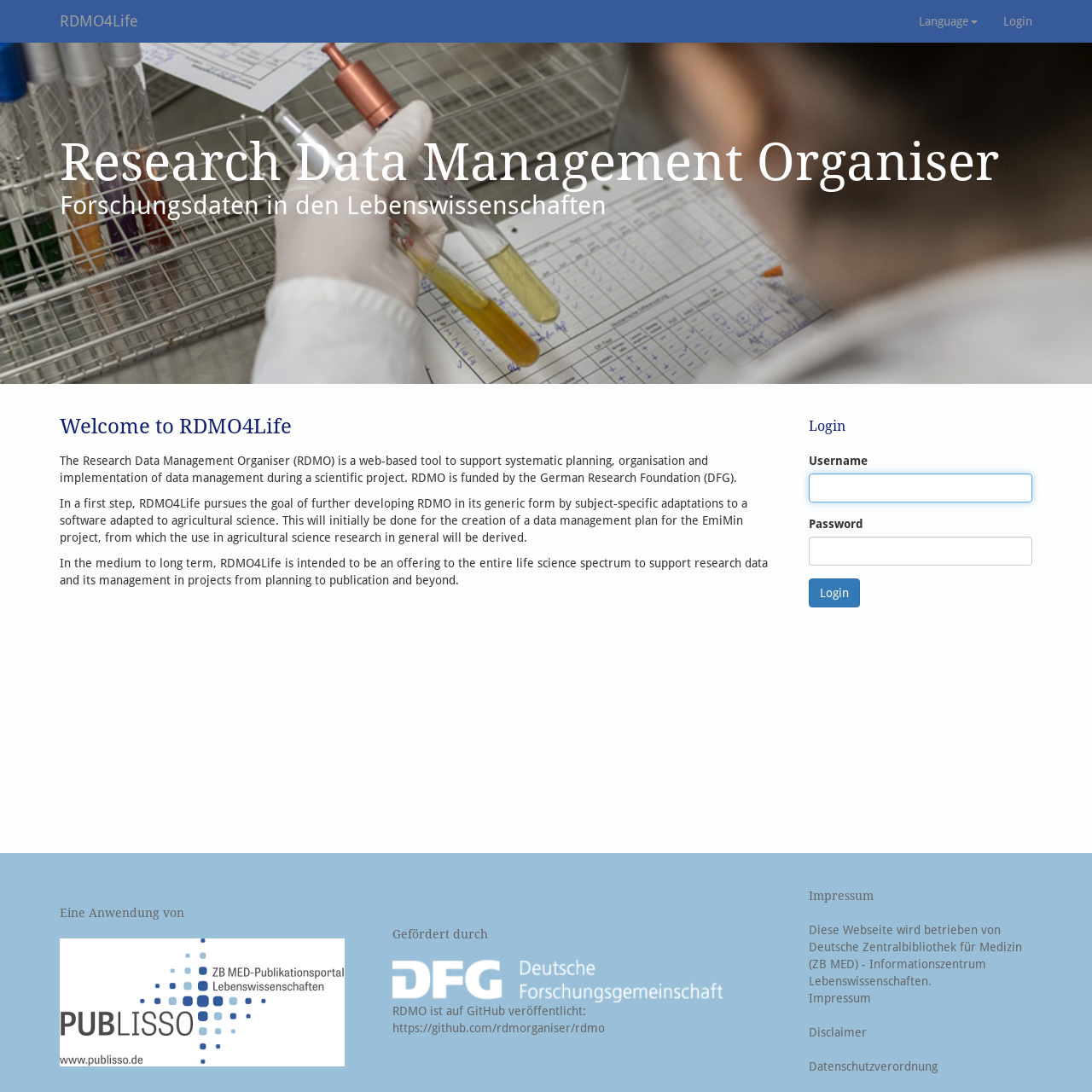Please mark the clickable region by giving the bounding box coordinates needed to complete this instruction: "Visit the GitHub page".

[0.359, 0.935, 0.554, 0.948]